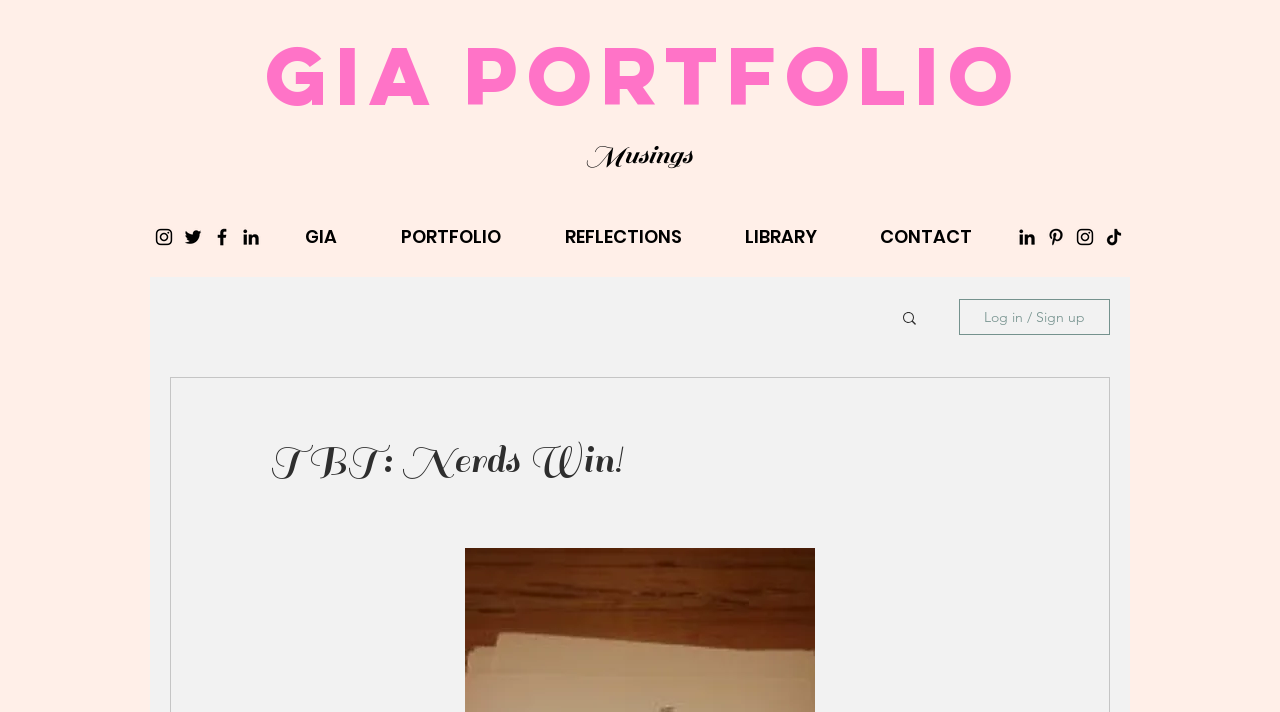From the webpage screenshot, predict the bounding box coordinates (top-left x, top-left y, bottom-right x, bottom-right y) for the UI element described here: aria-label="Instagram"

[0.12, 0.317, 0.137, 0.348]